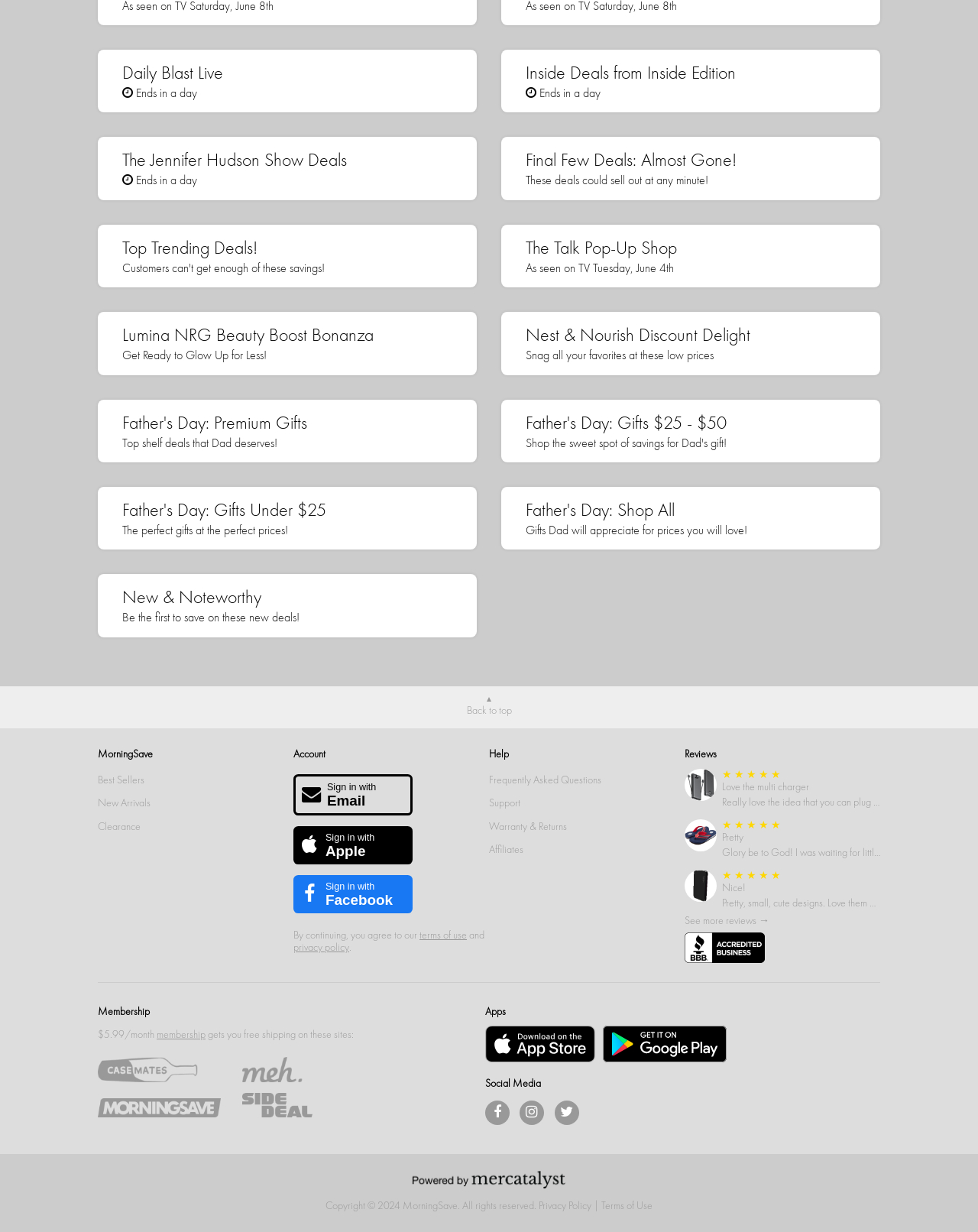Bounding box coordinates are specified in the format (top-left x, top-left y, bottom-right x, bottom-right y). All values are floating point numbers bounded between 0 and 1. Please provide the bounding box coordinate of the region this sentence describes: See more reviews →

[0.7, 0.742, 0.9, 0.752]